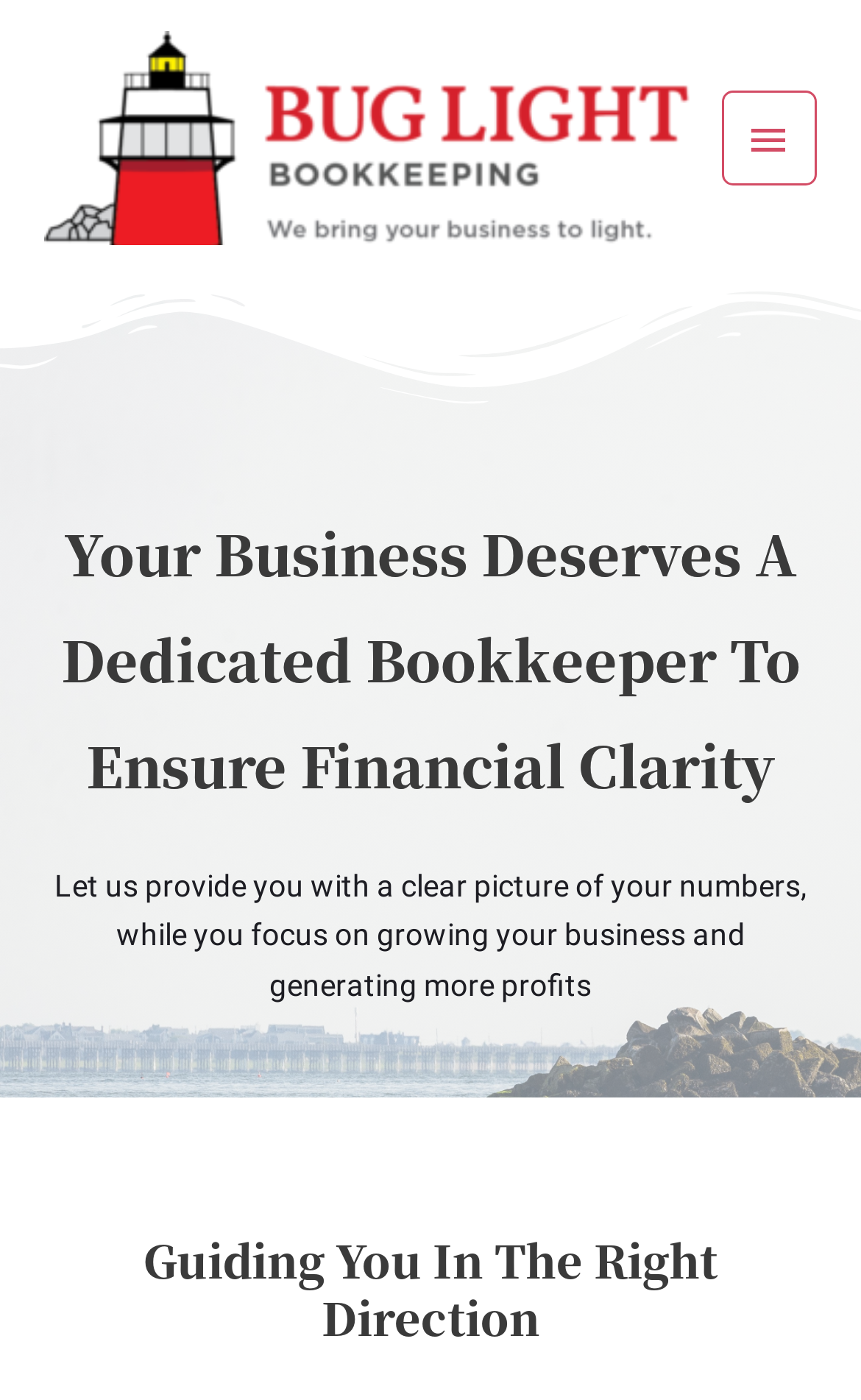Determine the bounding box coordinates for the UI element matching this description: "Contact".

None